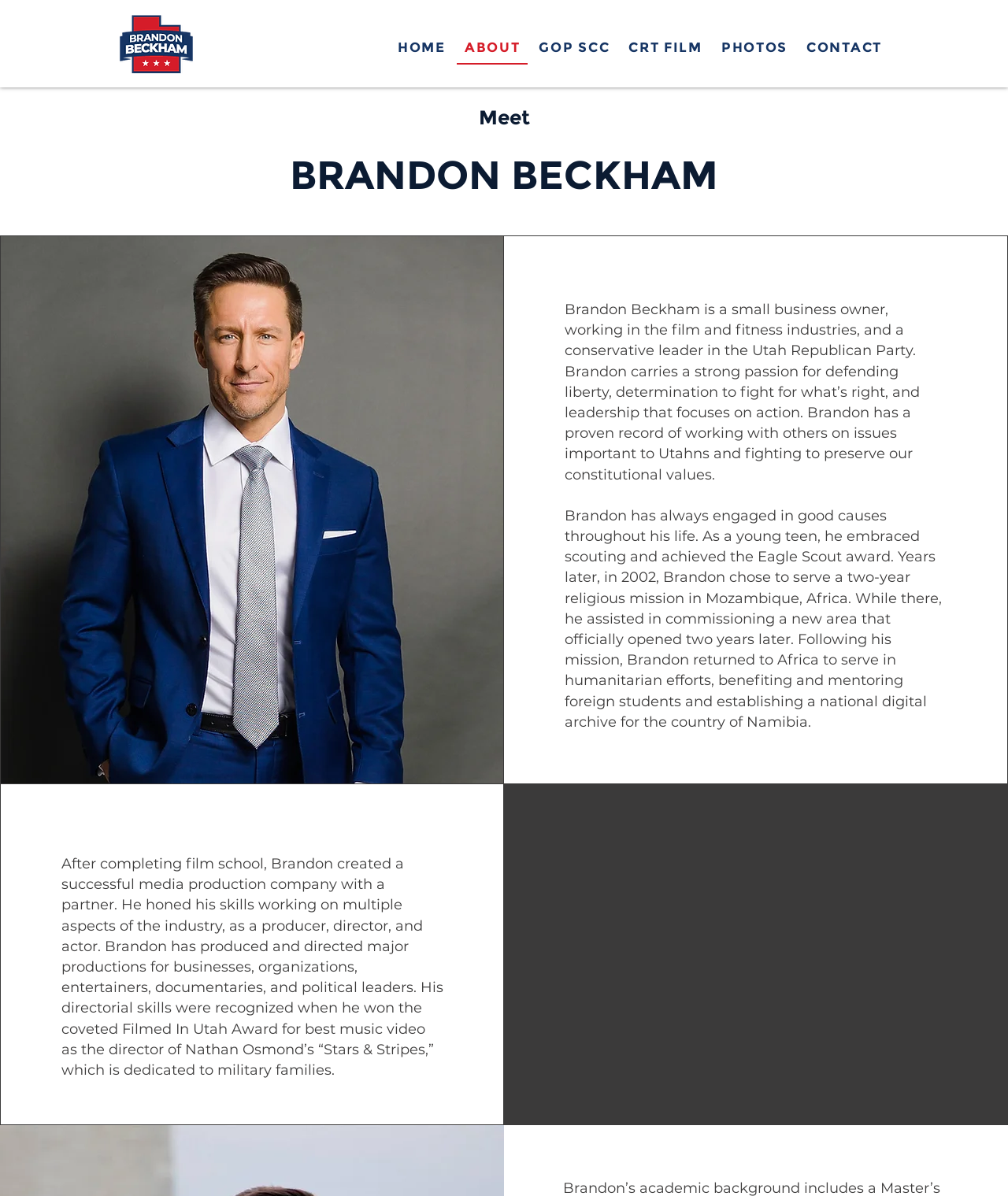What is the name of the music video directed by Brandon Beckham?
Provide a detailed answer to the question using information from the image.

According to the webpage, Brandon Beckham directed a music video called 'Stars & Stripes' which is dedicated to military families and won the Filmed In Utah Award for best music video. This information is obtained from the StaticText element with the text 'Brandon has produced and directed major productions for businesses, organizations, entertainers, documentaries, and political leaders. His directorial skills were recognized when he won the coveted Filmed In Utah Award for best music video as the director of Nathan Osmond’s “Stars & Stripes,” which is dedicated to military families.'